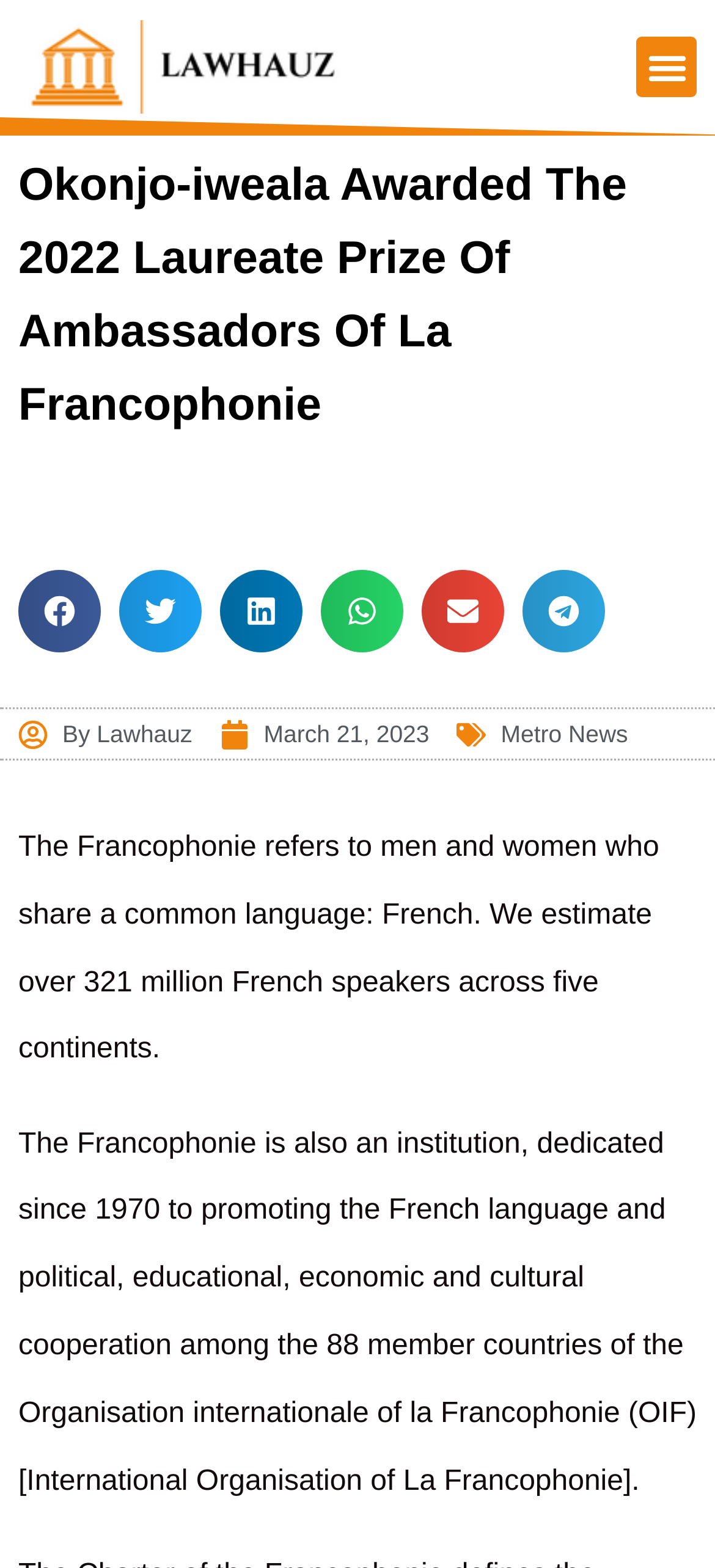Using the provided description: "Menu", find the bounding box coordinates of the corresponding UI element. The output should be four float numbers between 0 and 1, in the format [left, top, right, bottom].

[0.89, 0.023, 0.974, 0.062]